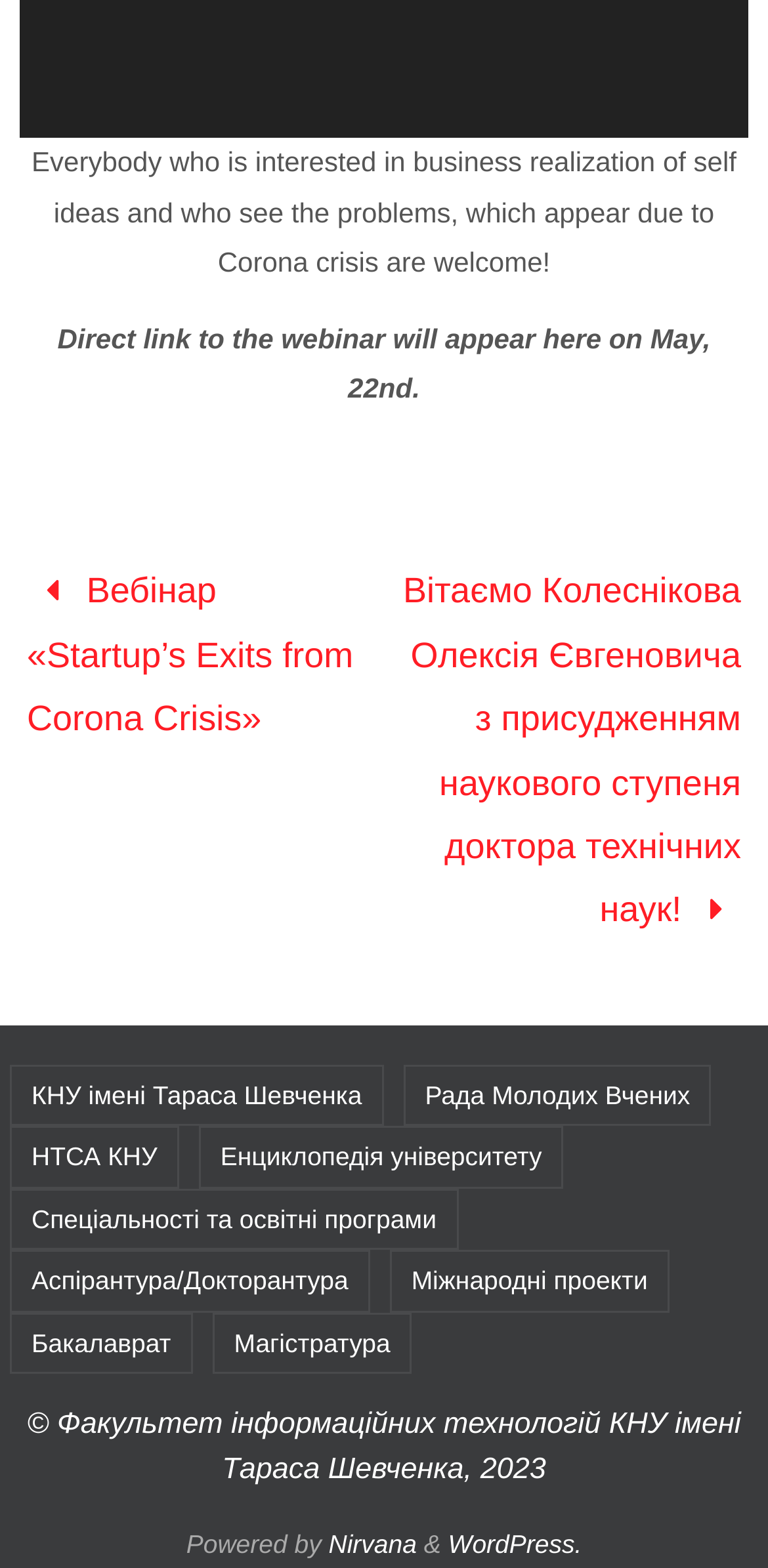Carefully examine the image and provide an in-depth answer to the question: What is the copyright information?

The link element at [0.035, 0.898, 0.965, 0.947] contains the copyright information, which is '© Факультет інформаційних технологій КНУ імені Тараса Шевченка, 2023'.